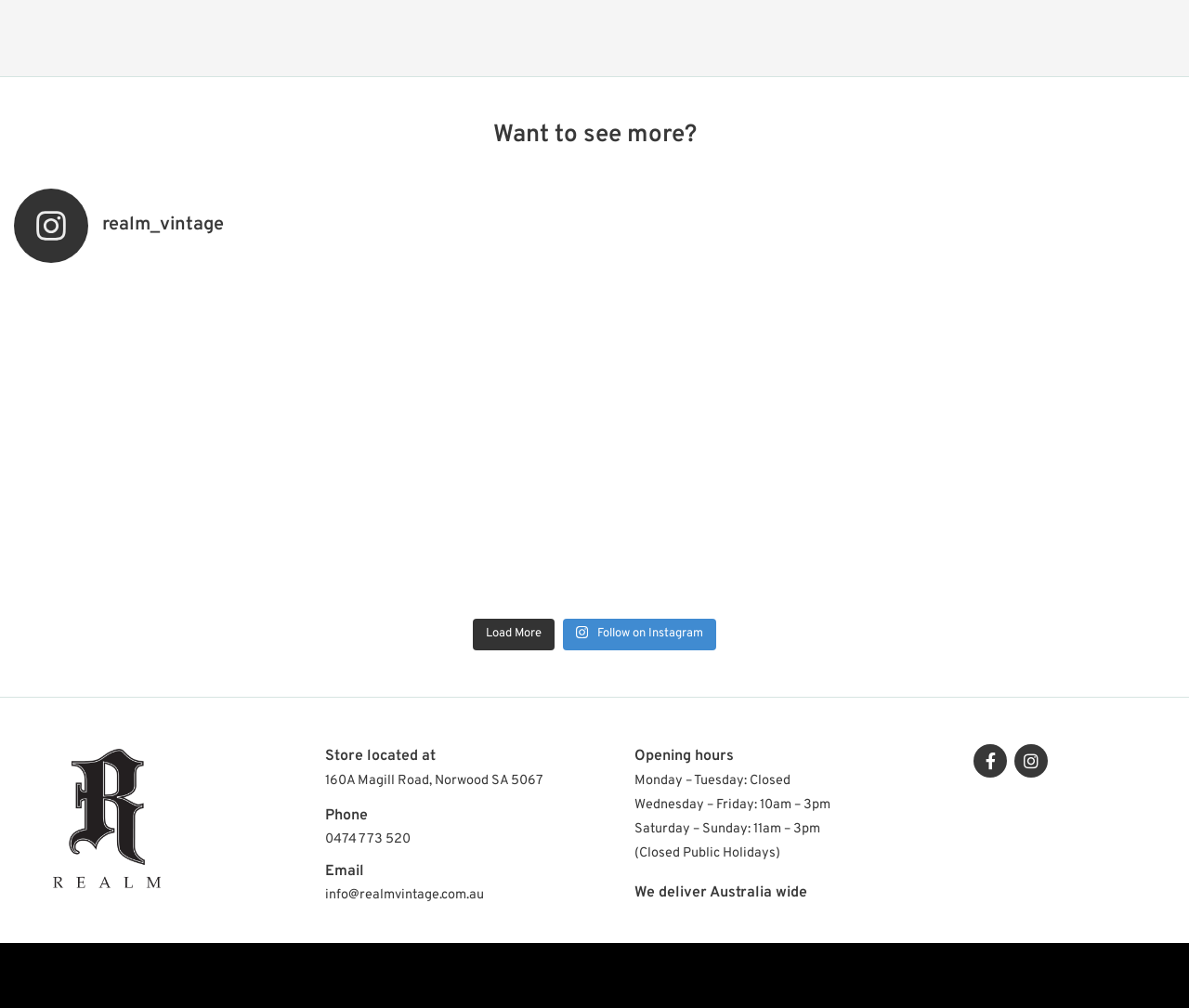Give a concise answer using only one word or phrase for this question:
Is the store open on Mondays?

No